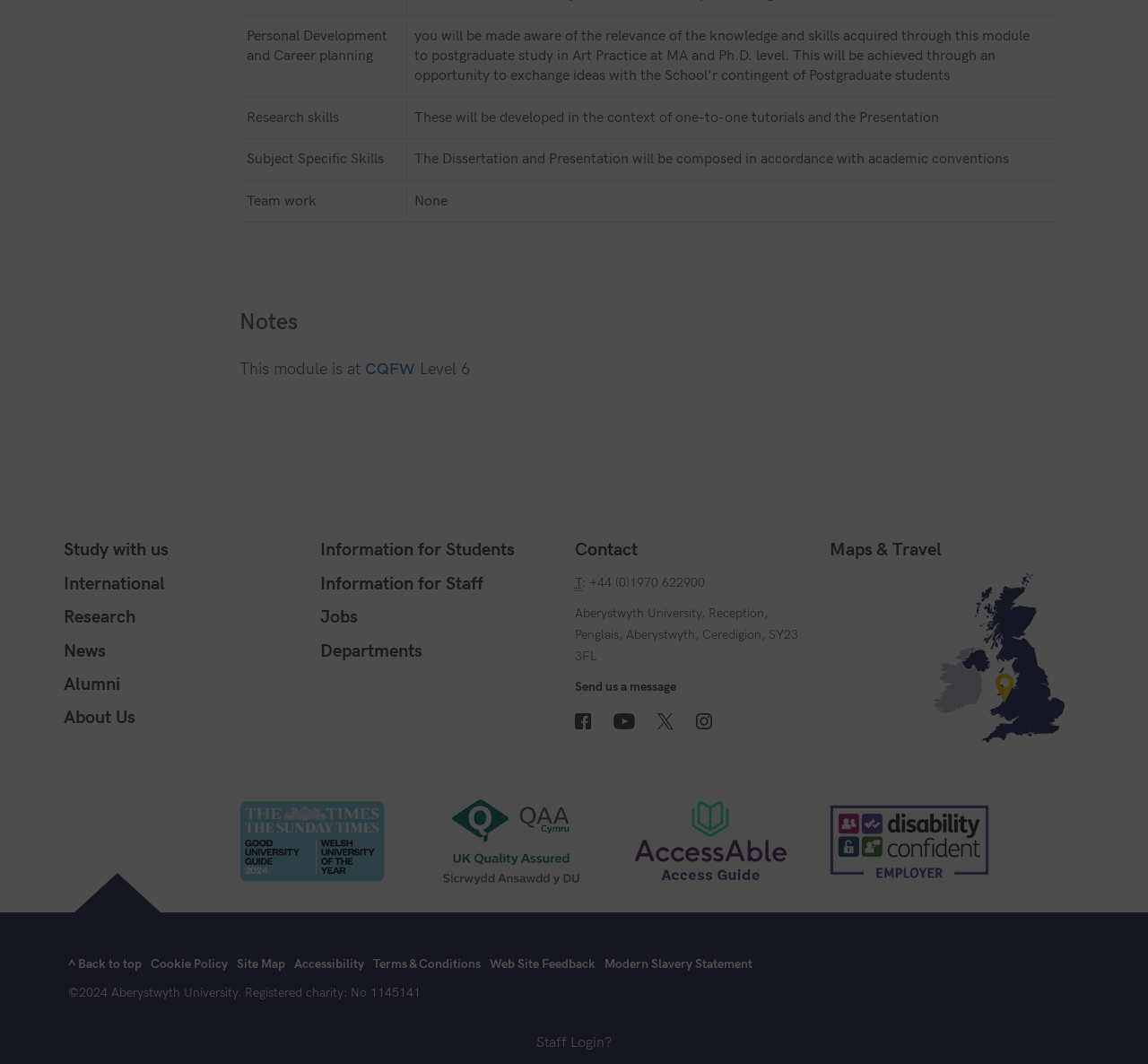Find the bounding box coordinates of the element I should click to carry out the following instruction: "Click the 'Hotel Bedroom Furniture' link".

None